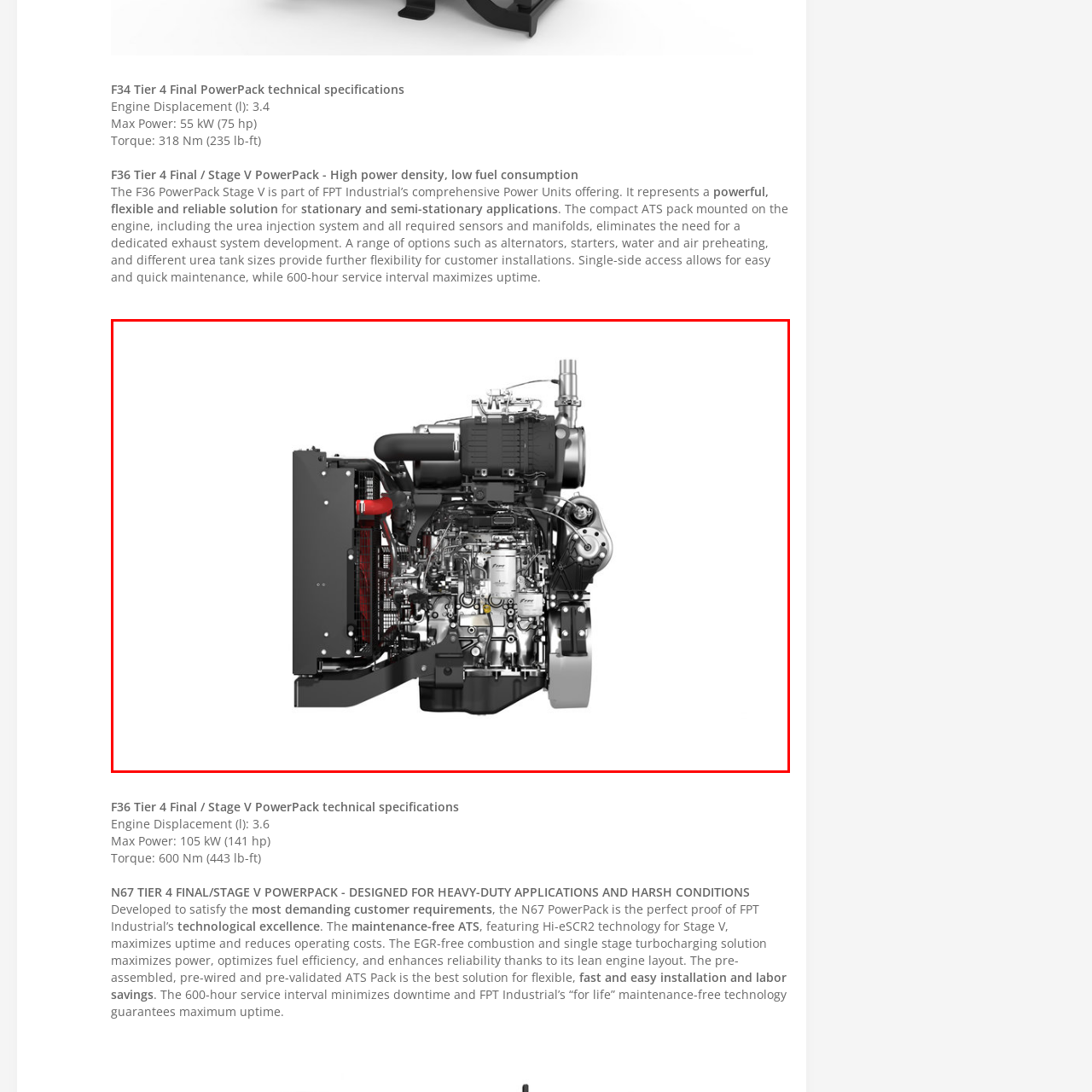Detail the visual elements present in the red-framed section of the image.

This image showcases the FPT Industrial F36 Tier 4 Final/Stage V PowerPack, highlighting its efficient and compact design specifically engineered for stationary and semi-stationary applications. The visible components illustrate advanced features such as a robust engine block, integrated urea injection system, and a maintenance-free Aftertreatment System (ATS) that enhance operational flexibility and reliability. Designed for high power density, this PowerPack delivers a maximum power output of 55 kW (75 hp) and a torque of 318 Nm (235 lb-ft), making it an ideal solution for demanding applications in construction equipment. Its user-friendly access points ensure quick maintenance and a 600-hour service interval, maximizing uptime and reducing overall operating costs. The image emphasizes FPT Industrial's commitment to technological excellence and efficient power solutions.